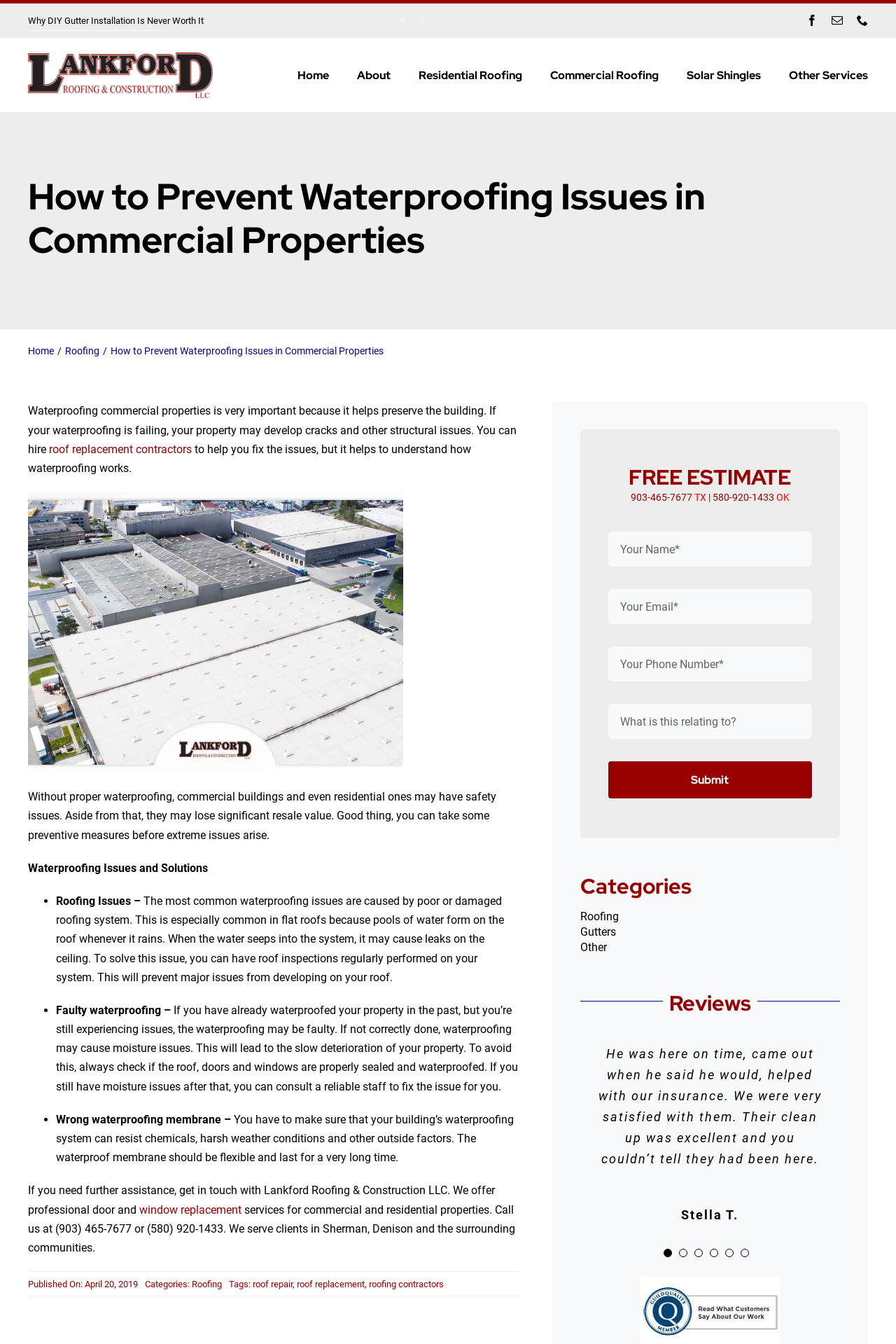Please examine the image and provide a detailed answer to the question: What are the common waterproofing issues mentioned on this webpage?

The webpage mentions three common waterproofing issues: roofing issues caused by poor or damaged roofing system, faulty waterproofing that may cause moisture issues, and wrong waterproofing membrane that cannot resist chemicals and harsh weather conditions.